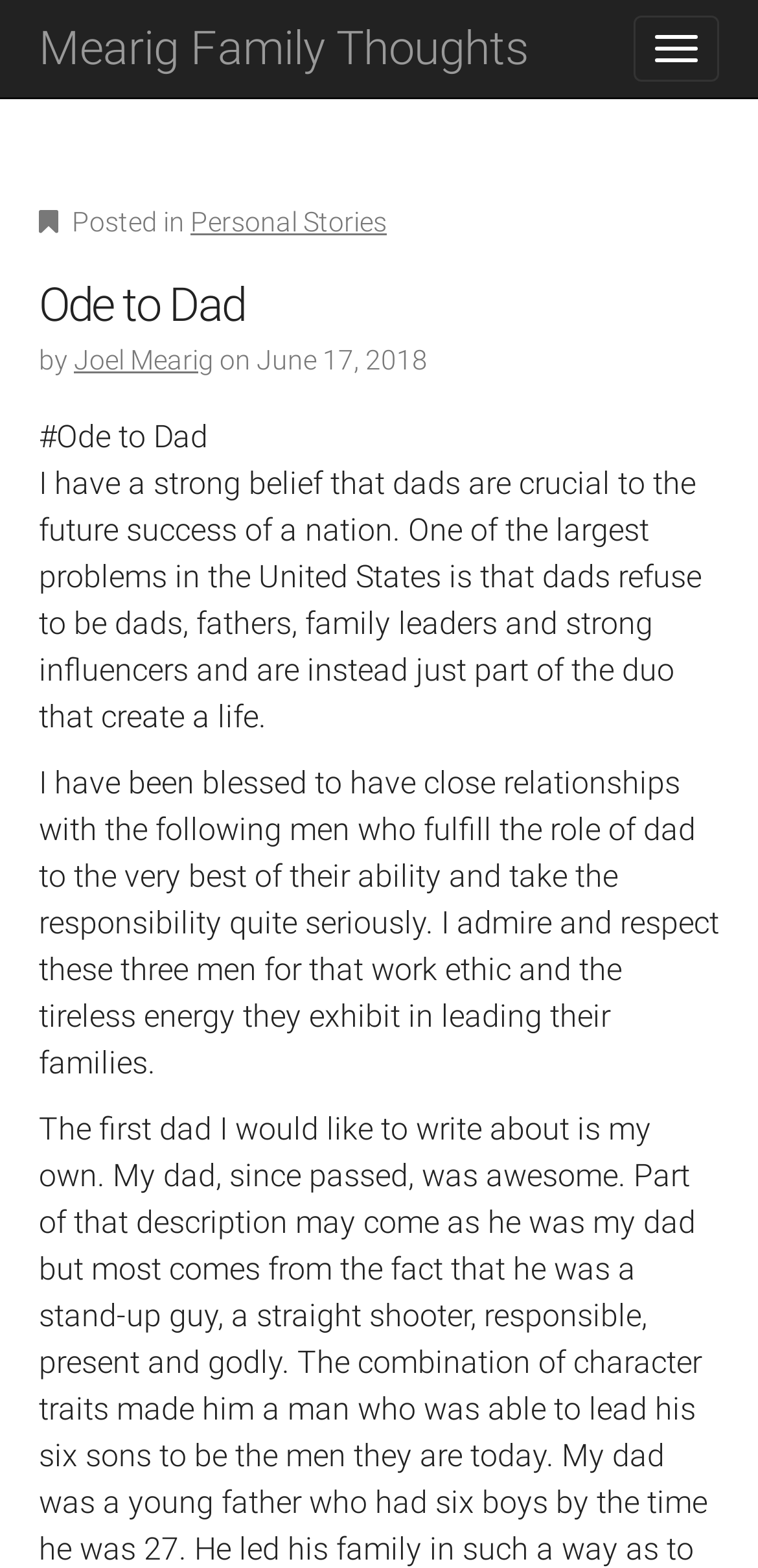Offer an extensive depiction of the webpage and its key elements.

The webpage is a blog post titled "Ode to Dad" from the "Mearig Family Thoughts" website. At the top right corner, there is a button. On the top left, there is a link to the website's homepage, "Mearig Family Thoughts". Below the title, there is a section with a heading "Posted in" followed by a link to the category "Personal Stories". 

The main content of the webpage is a heartfelt tribute to dads, with the author expressing their strong belief in the importance of dads in a nation's future success. The author also shares their personal experience of being blessed with close relationships with three men who embody the role of a responsible dad. 

The author's name, "Joel Mearig", is mentioned, along with the date of the post, "June 17, 2018". The text is divided into two paragraphs, with the first one discussing the importance of dads and the second one expressing admiration for the three men who have been a positive influence in the author's life.